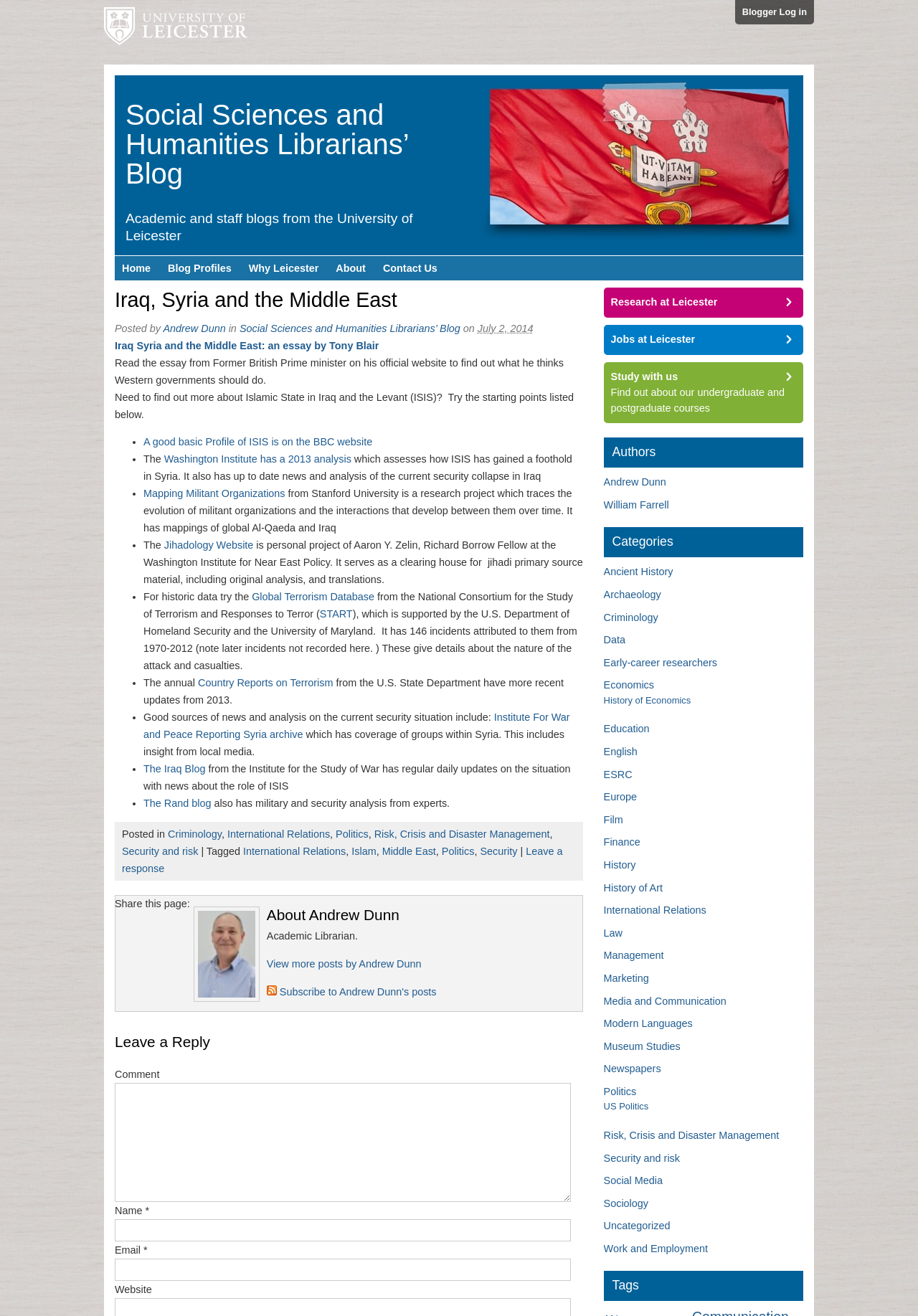Provide an in-depth description of the elements and layout of the webpage.

The webpage is about Iraq, Syria, and the Middle East, with a focus on academic and staff blogs from the University of Leicester. At the top, there is a link to the University of Leicester and an image of its logo. Below that, there are links to log in, social sciences and humanities librarians' blog, and a heading that reads "Iraq, Syria and the Middle East". 

On the left side, there is a menu with links to "Home", "Blog Profiles", "Why Leicester", "About", and "Contact Us". Below the heading, there is a post from Andrew Dunn, an academic librarian, with a link to his profile and an image of him. The post is about an essay by Tony Blair on his official website, discussing what Western governments should do regarding Iraq and Syria. 

The post also provides resources for learning more about Islamic State in Iraq and the Levant (ISIS), including links to the BBC website, the Washington Institute, Mapping Militant Organizations from Stanford University, the Jihadology Website, and the Global Terrorism Database. Additionally, there are links to news and analysis sources, such as the Institute For War and Peace Reporting Syria archive, The Iraq Blog, and The Rand blog.

At the bottom of the page, there are links to categories, including Criminology, International Relations, Politics, Risk, Crisis and Disaster Management, Security and risk, and tags such as International Relations, Islam, Middle East, Politics, and Security. There is also a link to leave a response and share the page.